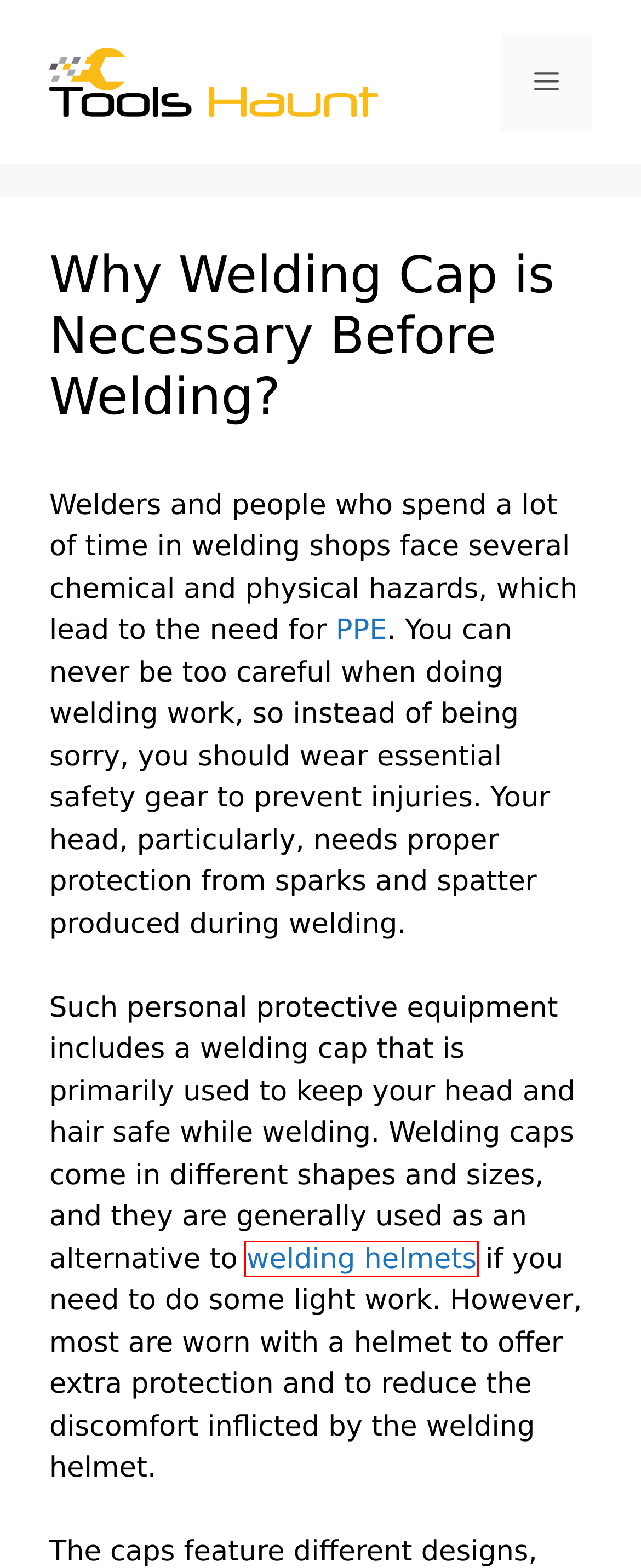After examining the screenshot of a webpage with a red bounding box, choose the most accurate webpage description that corresponds to the new page after clicking the element inside the red box. Here are the candidates:
A. About | Tools Haunt
B. Best Welding Helmets 2023 – Top Pick & Latest Products Review | Tools Haunt
C. Can you Run a Stick Welder on a Generator? -What size Needed to Run Welder? | Tools Haunt
D. Affiliate Disclaimer | Tools Haunt
E. Preventing Eye Injuries When Welding – Save Your Eyes | Tools Haunt
F. What is Welding Defects – Types, Causes and Remedies? | Tools Haunt
G. Tools Haunt | The Defined Tools Spot
H. Welding Safety Tips and Hazards for Beginner Welders | Tools Haunt

B